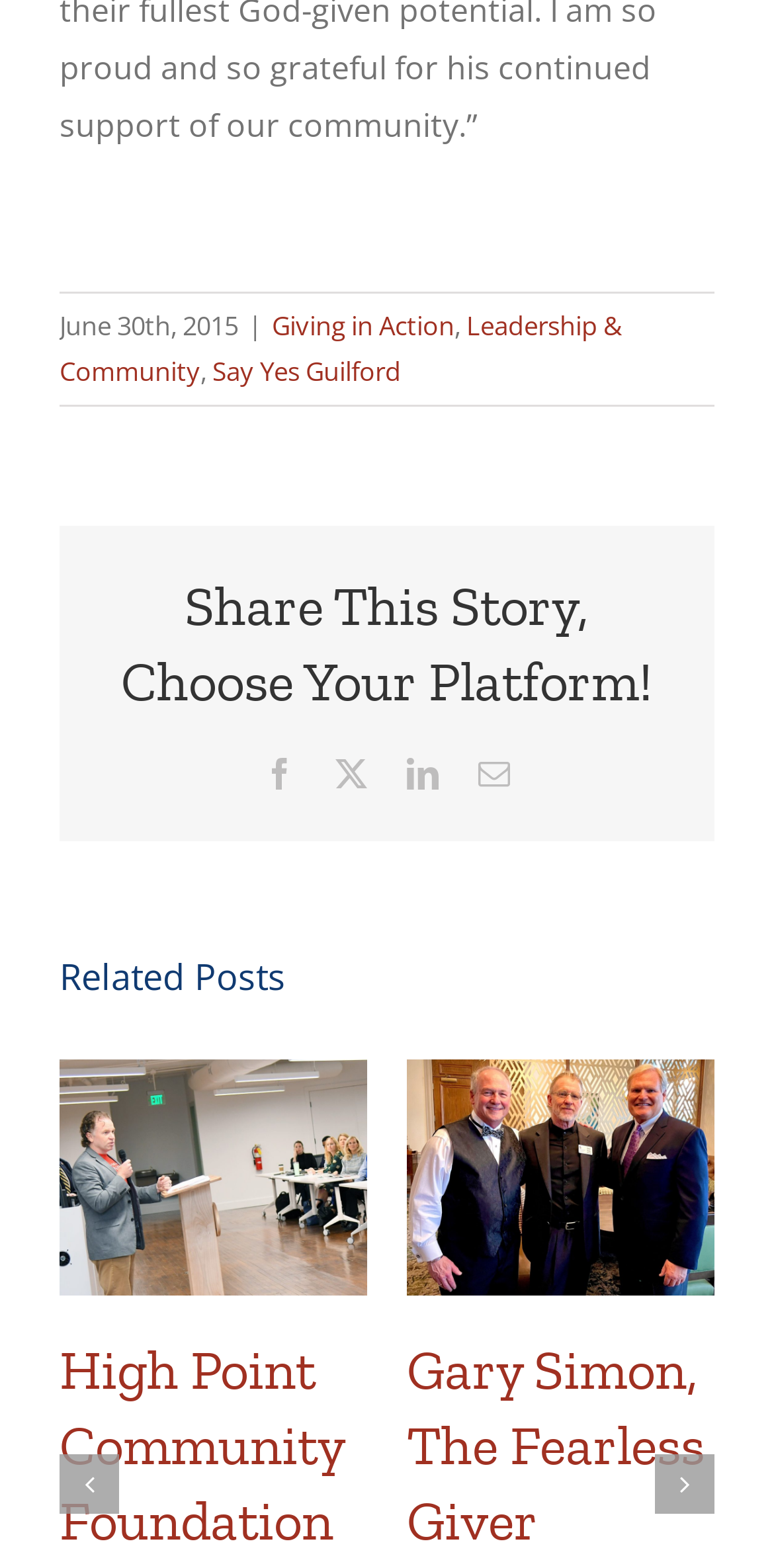Please predict the bounding box coordinates (top-left x, top-left y, bottom-right x, bottom-right y) for the UI element in the screenshot that fits the description: Gary Simon, The Fearless Giver

[0.526, 0.853, 0.91, 0.991]